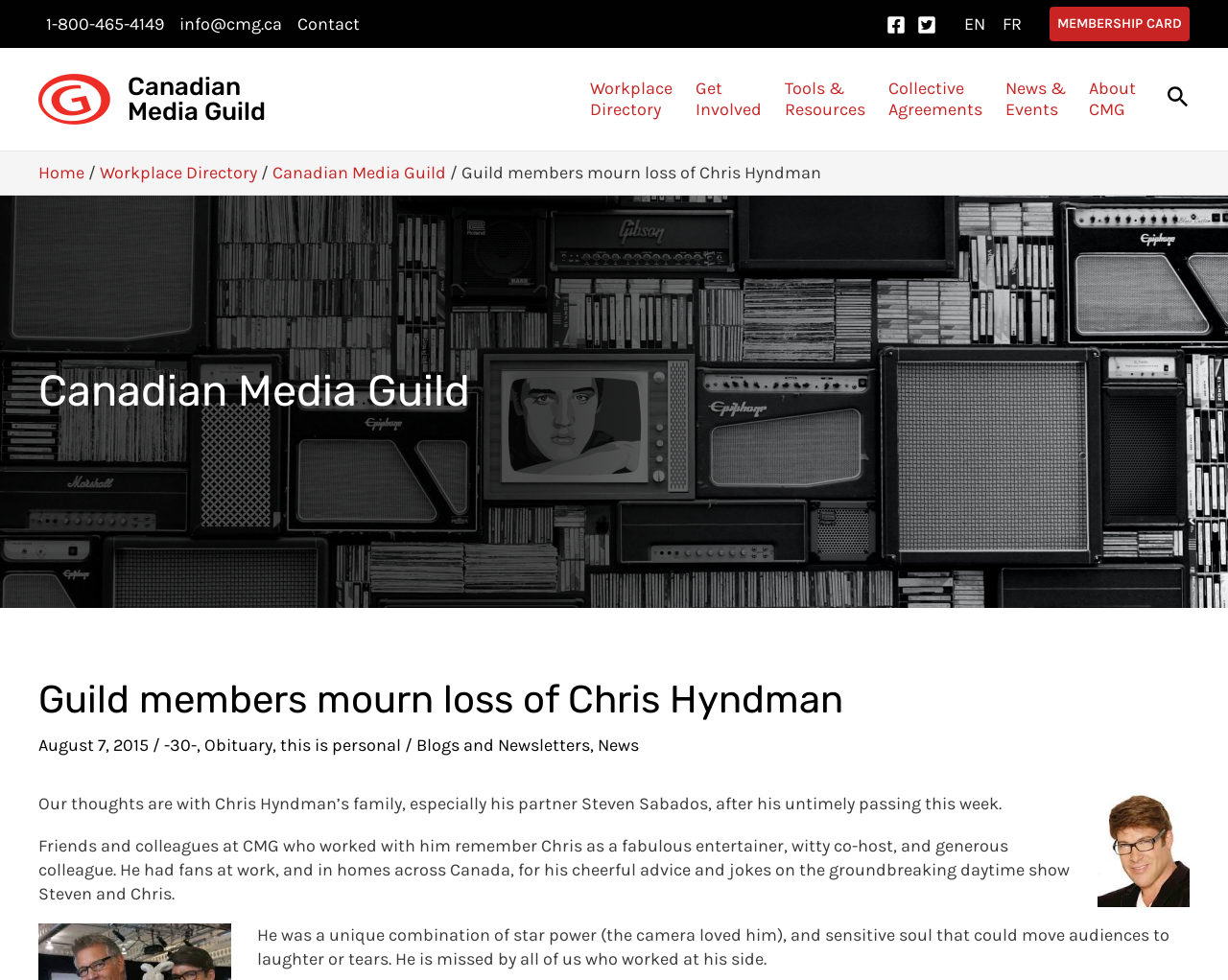Using the given element description, provide the bounding box coordinates (top-left x, top-left y, bottom-right x, bottom-right y) for the corresponding UI element in the screenshot: aria-label="Search icon link"

[0.95, 0.09, 0.969, 0.118]